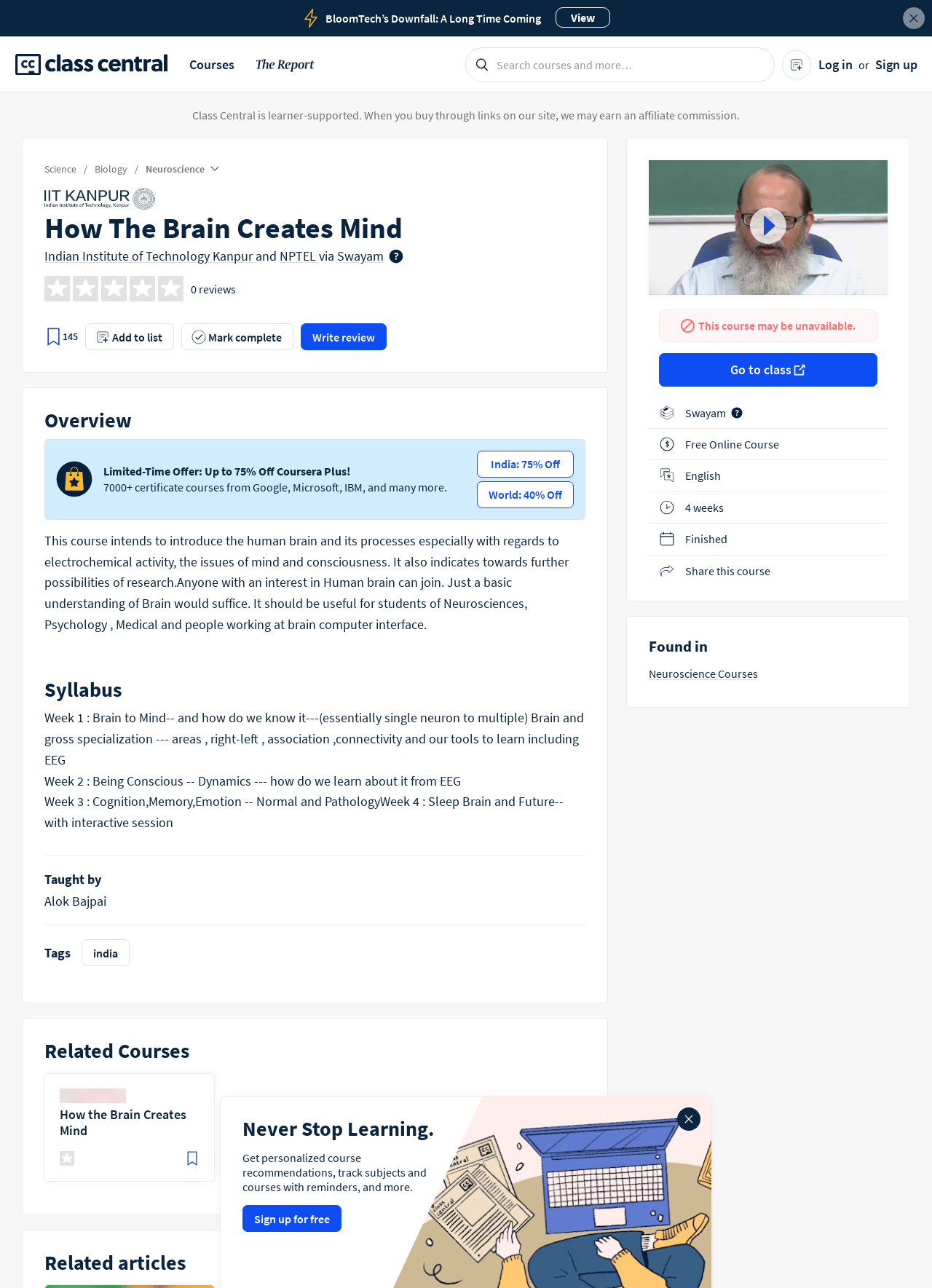What is the name of the course?
Give a one-word or short phrase answer based on the image.

How The Brain Creates Mind